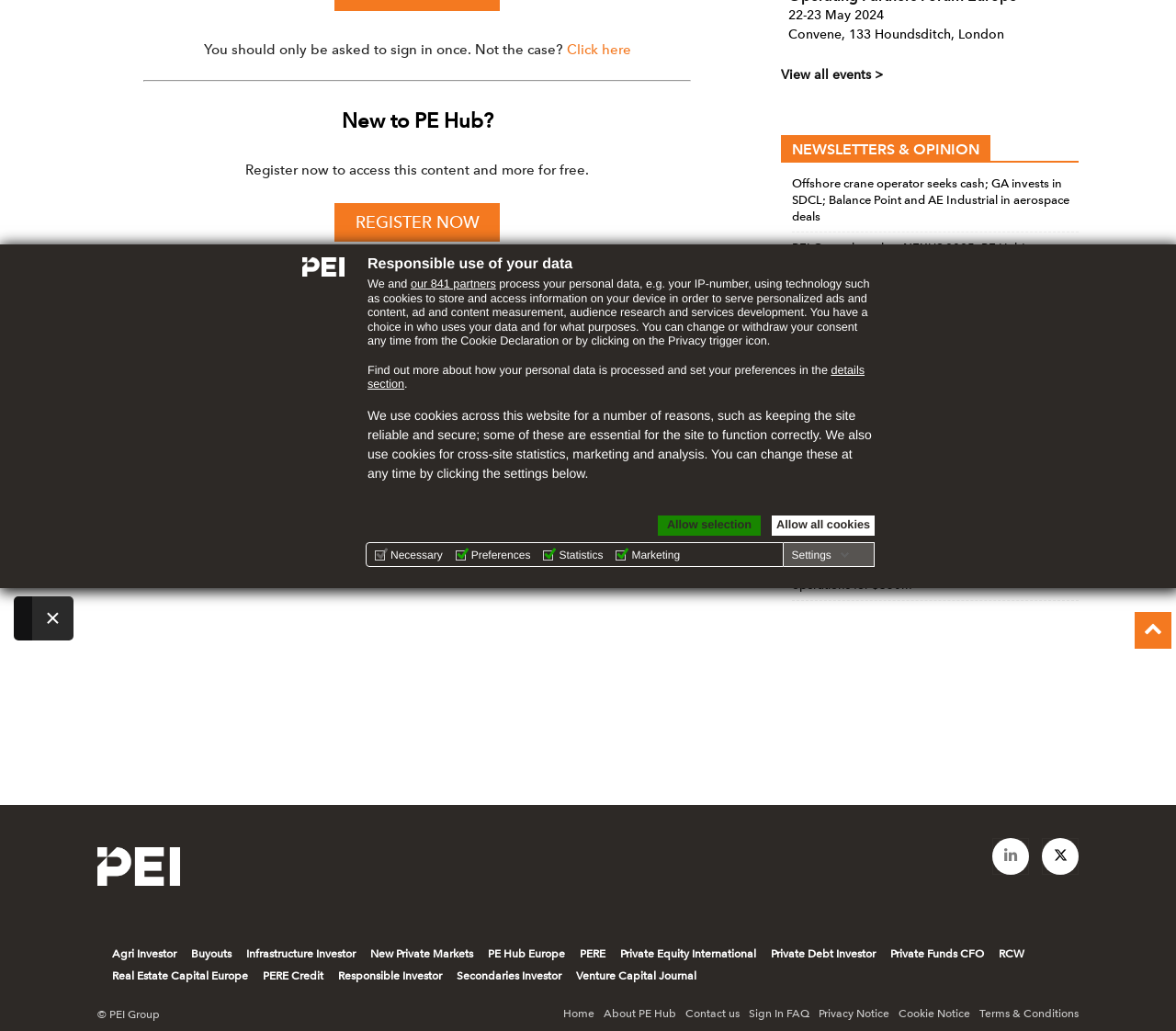Based on the element description: "details section", identify the bounding box coordinates for this UI element. The coordinates must be four float numbers between 0 and 1, listed as [left, top, right, bottom].

[0.312, 0.353, 0.735, 0.379]